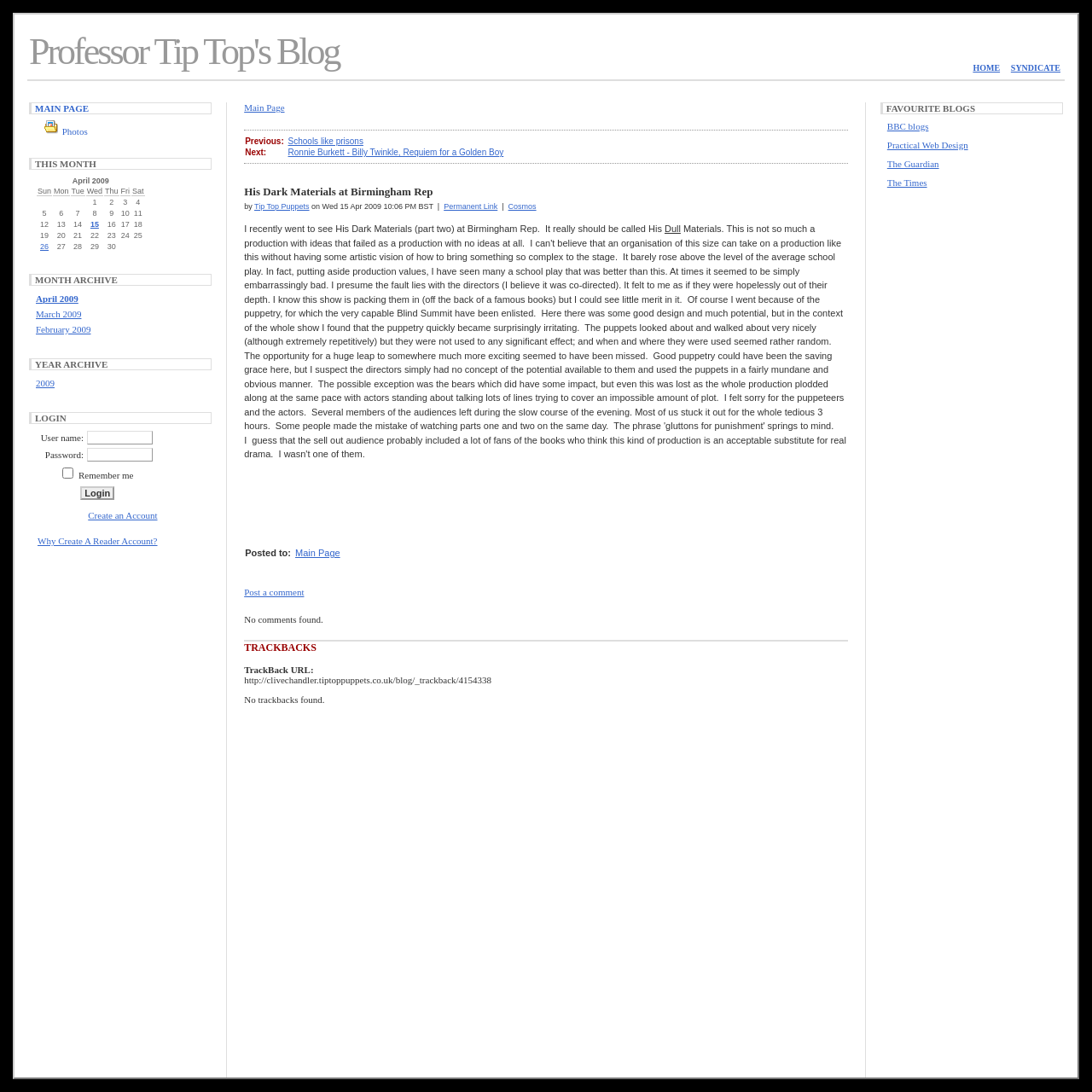Kindly respond to the following question with a single word or a brief phrase: 
What is the name of the blog?

Professor Tip Top's Blog